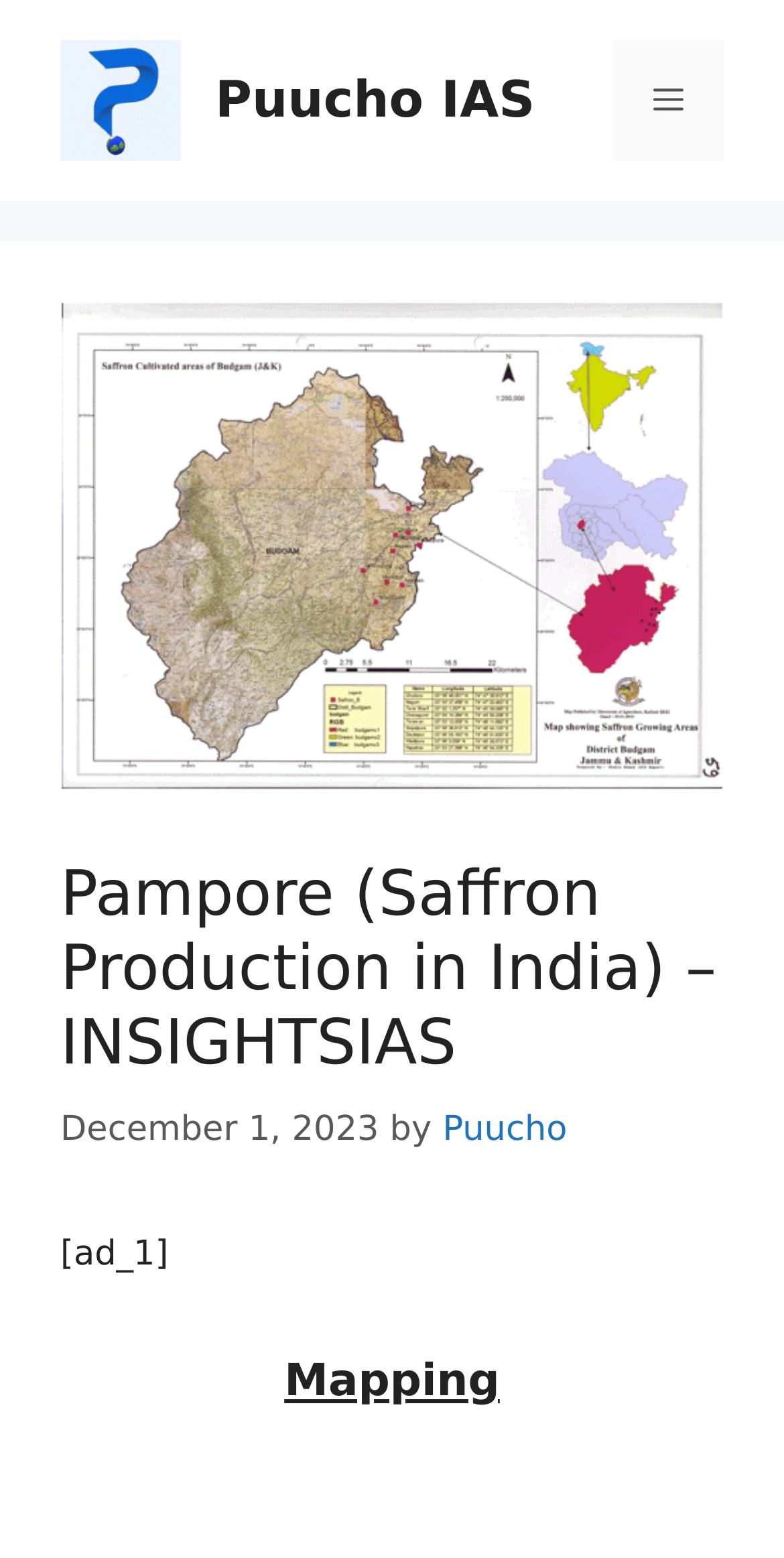What is the name of the menu button?
Provide an in-depth and detailed explanation in response to the question.

I found the name of the menu button by looking at the button element, which contains the text 'Menu'.